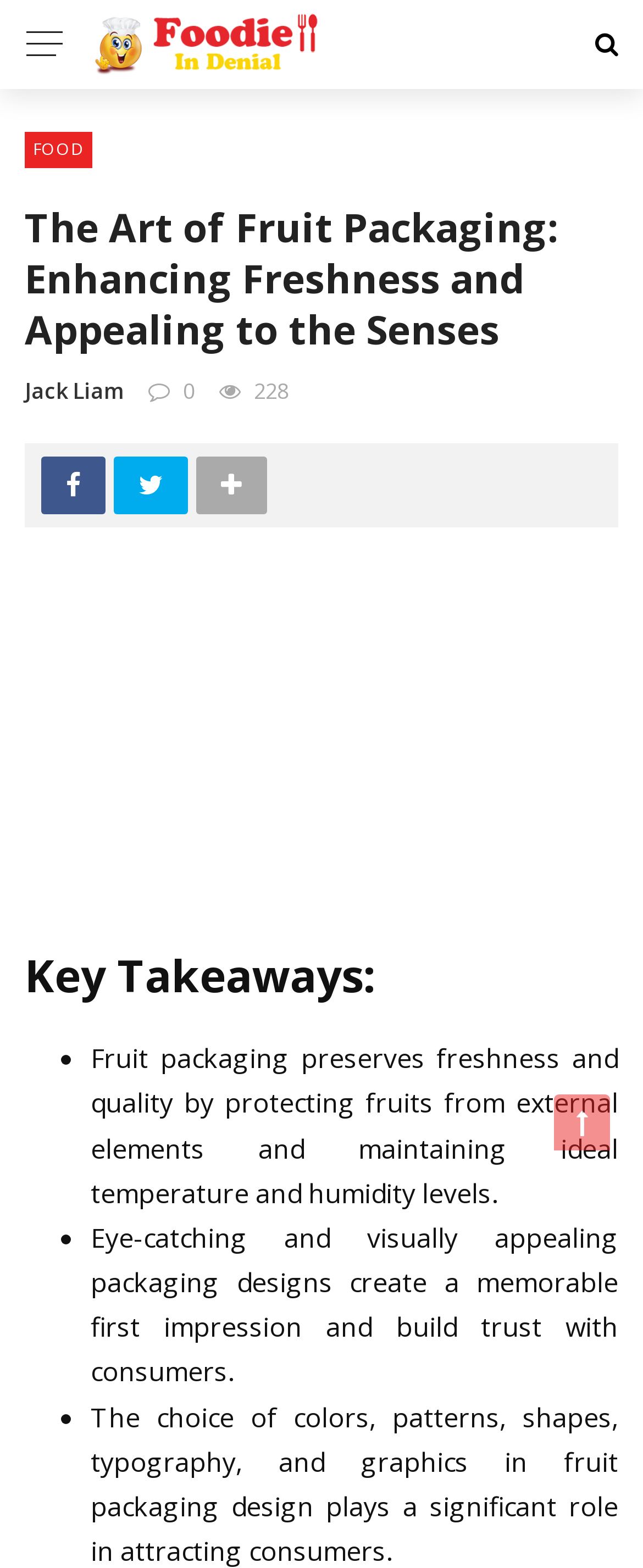Utilize the details in the image to thoroughly answer the following question: What is the author of this article?

I found the author's name by looking at the link element with the text 'Jack Liam' which is located below the main heading of the webpage.